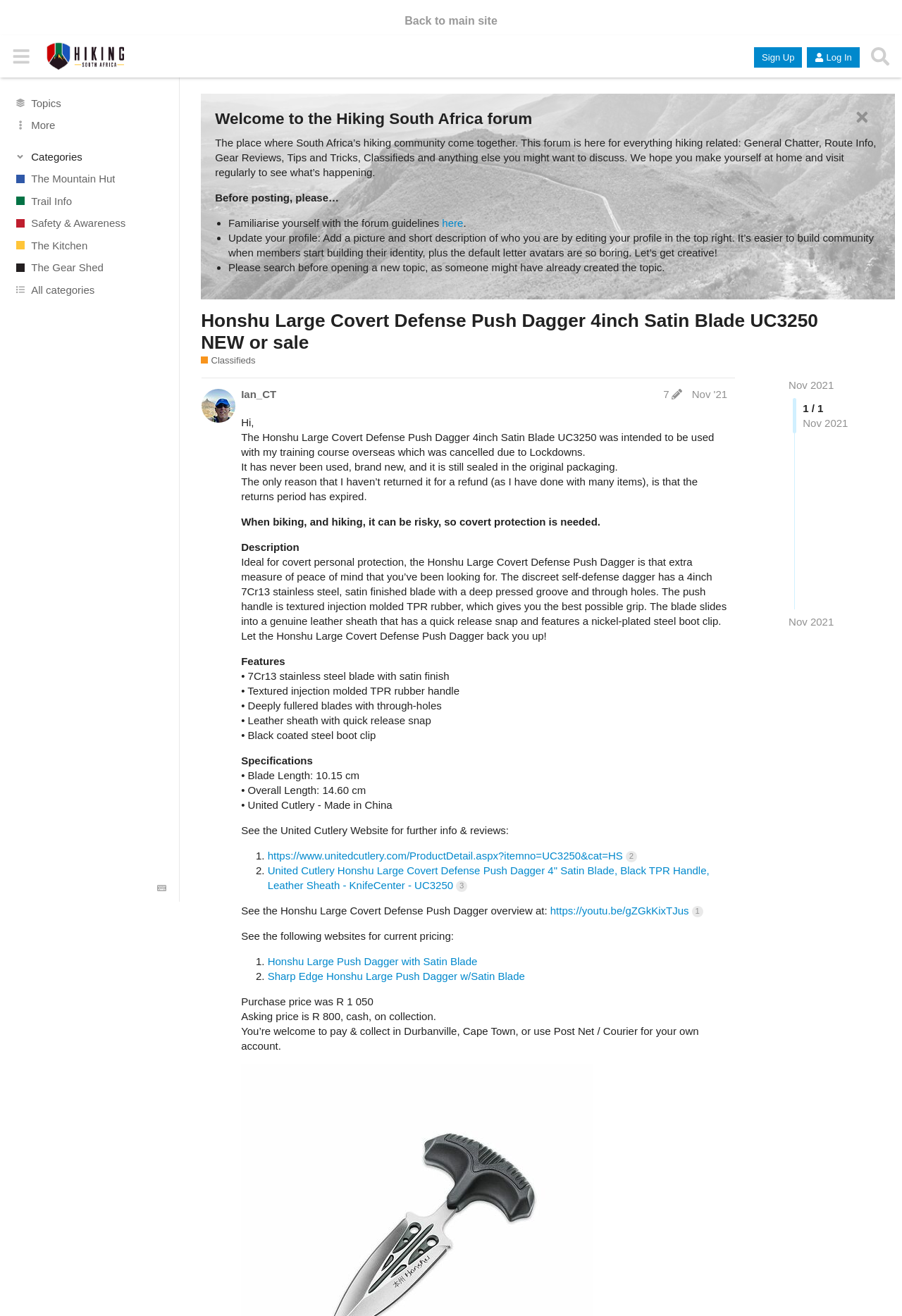Please identify the bounding box coordinates of the clickable element to fulfill the following instruction: "Click on the 'Ian_CT' link". The coordinates should be four float numbers between 0 and 1, i.e., [left, top, right, bottom].

[0.267, 0.294, 0.306, 0.305]